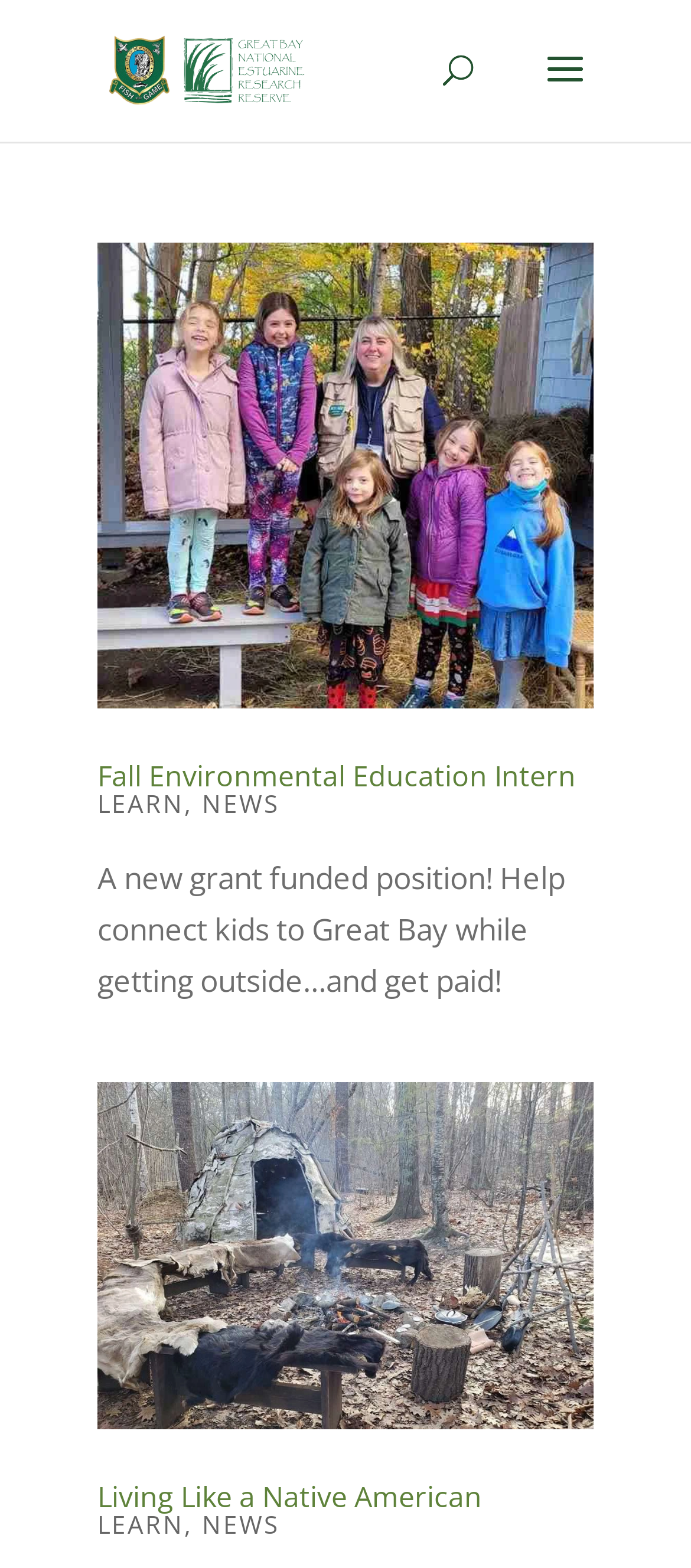Determine the bounding box coordinates of the clickable element necessary to fulfill the instruction: "read about Fall Environmental Education Intern". Provide the coordinates as four float numbers within the 0 to 1 range, i.e., [left, top, right, bottom].

[0.141, 0.155, 0.859, 0.451]